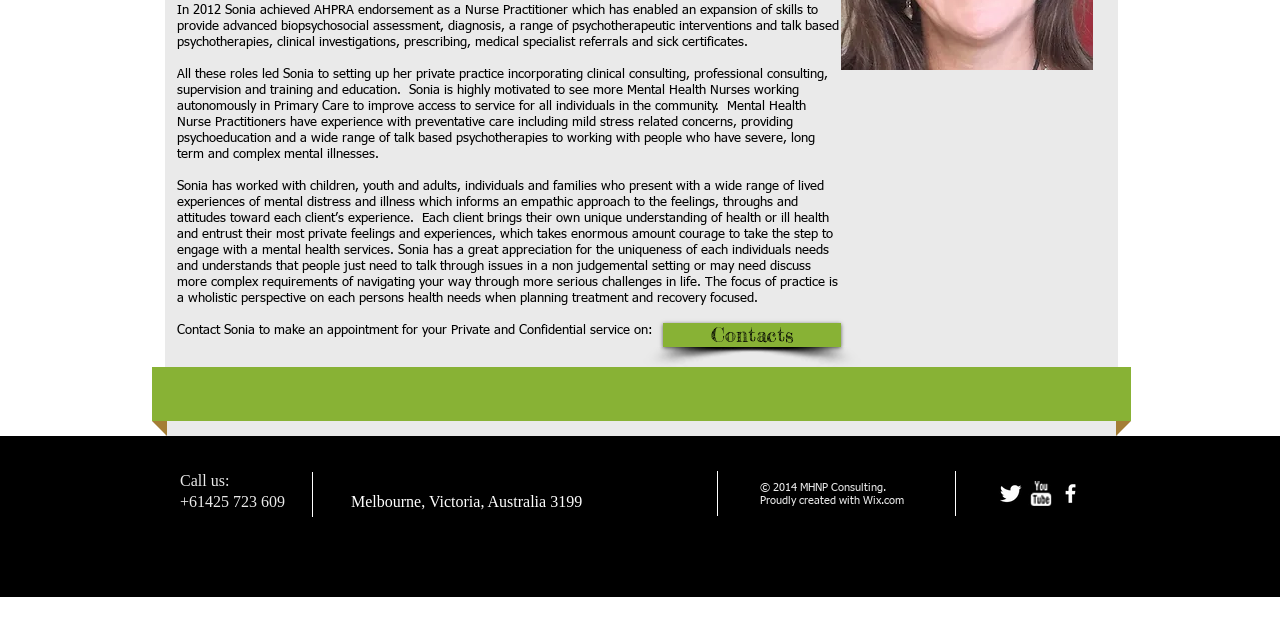Based on the description "aria-label="Twitter Clean"", find the bounding box of the specified UI element.

[0.78, 0.752, 0.799, 0.791]